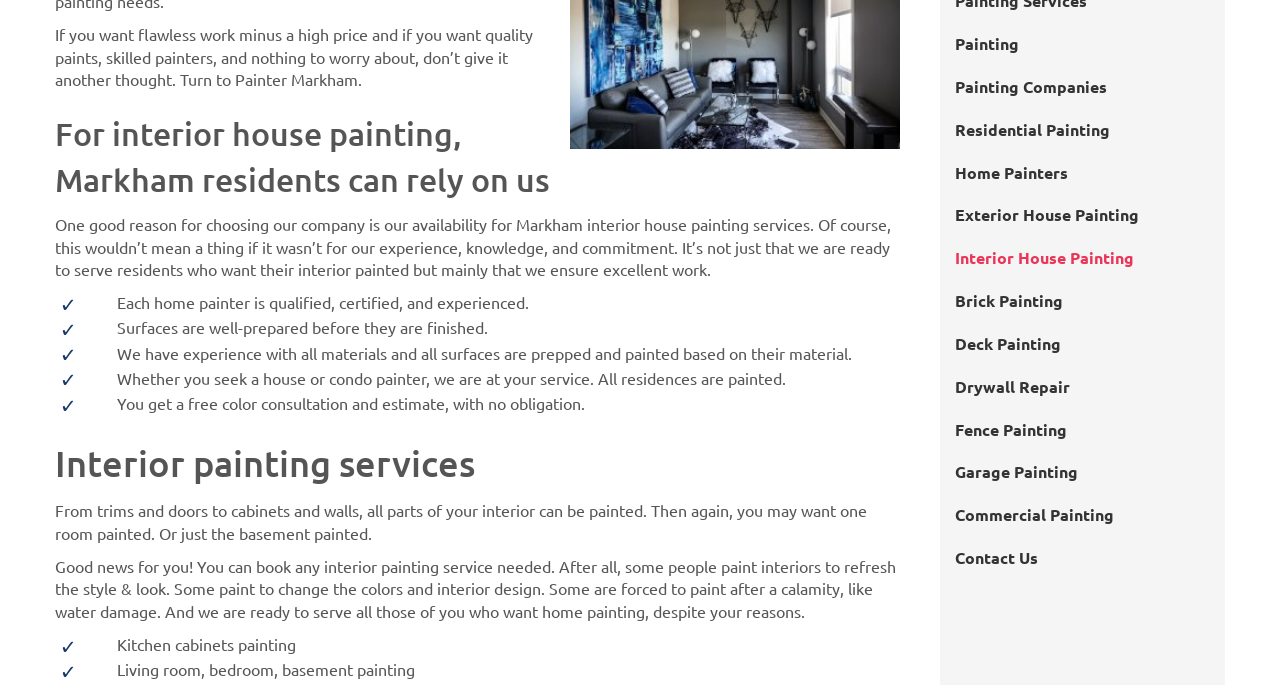Please find the bounding box coordinates for the clickable element needed to perform this instruction: "Click on 'Interior House Painting'".

[0.734, 0.346, 0.898, 0.409]